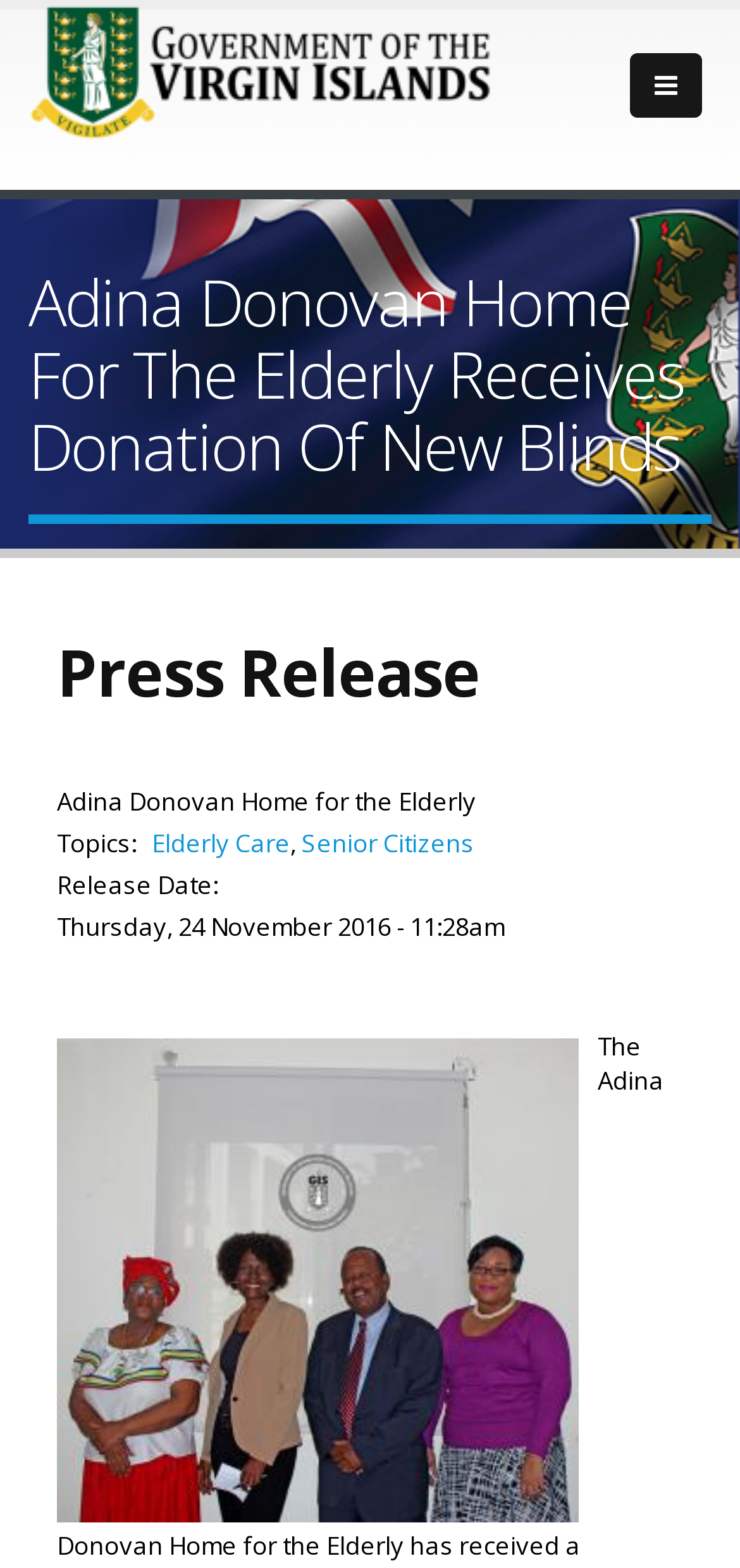Answer the question using only a single word or phrase: 
When was the press release published?

Thursday, 24 November 2016 - 11:28am